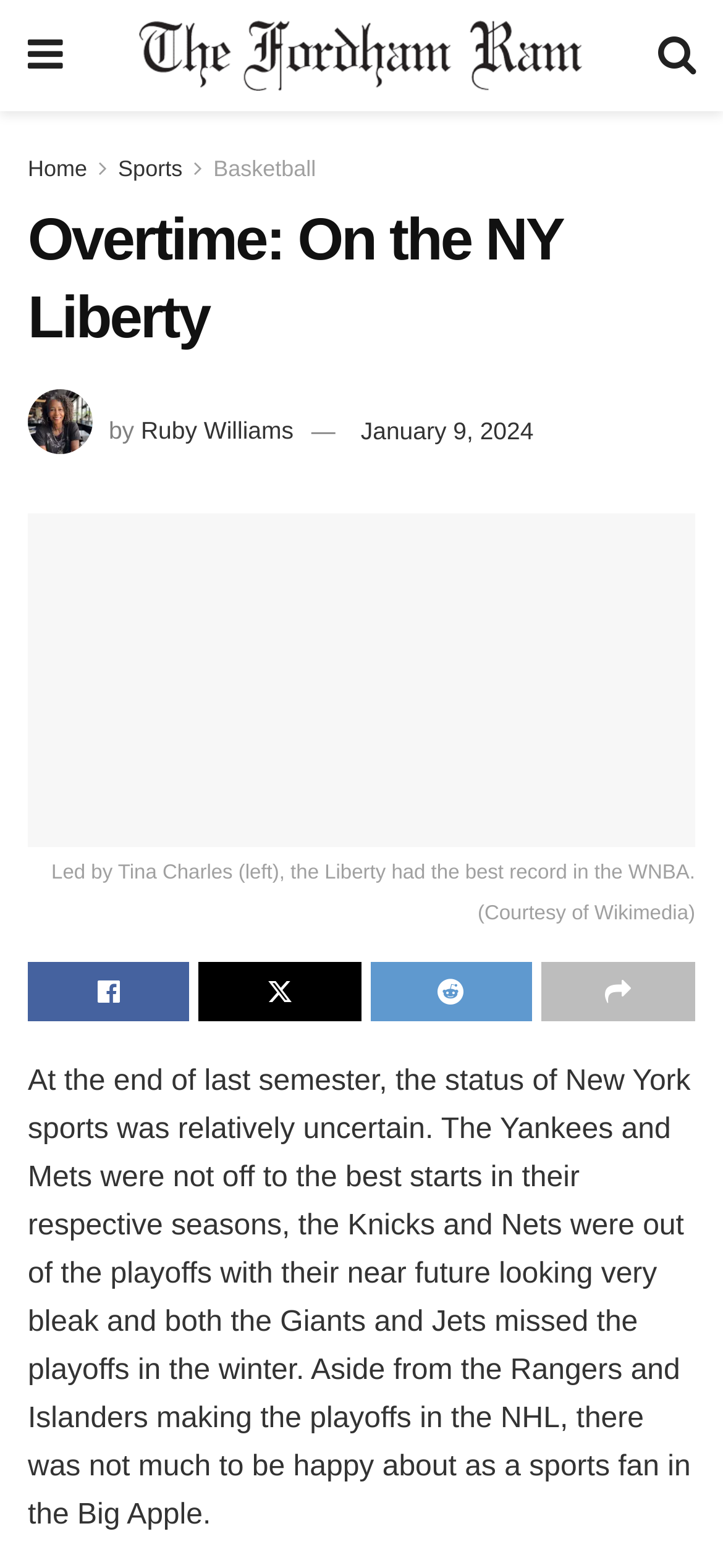Kindly determine the bounding box coordinates of the area that needs to be clicked to fulfill this instruction: "read terms and conditions".

None